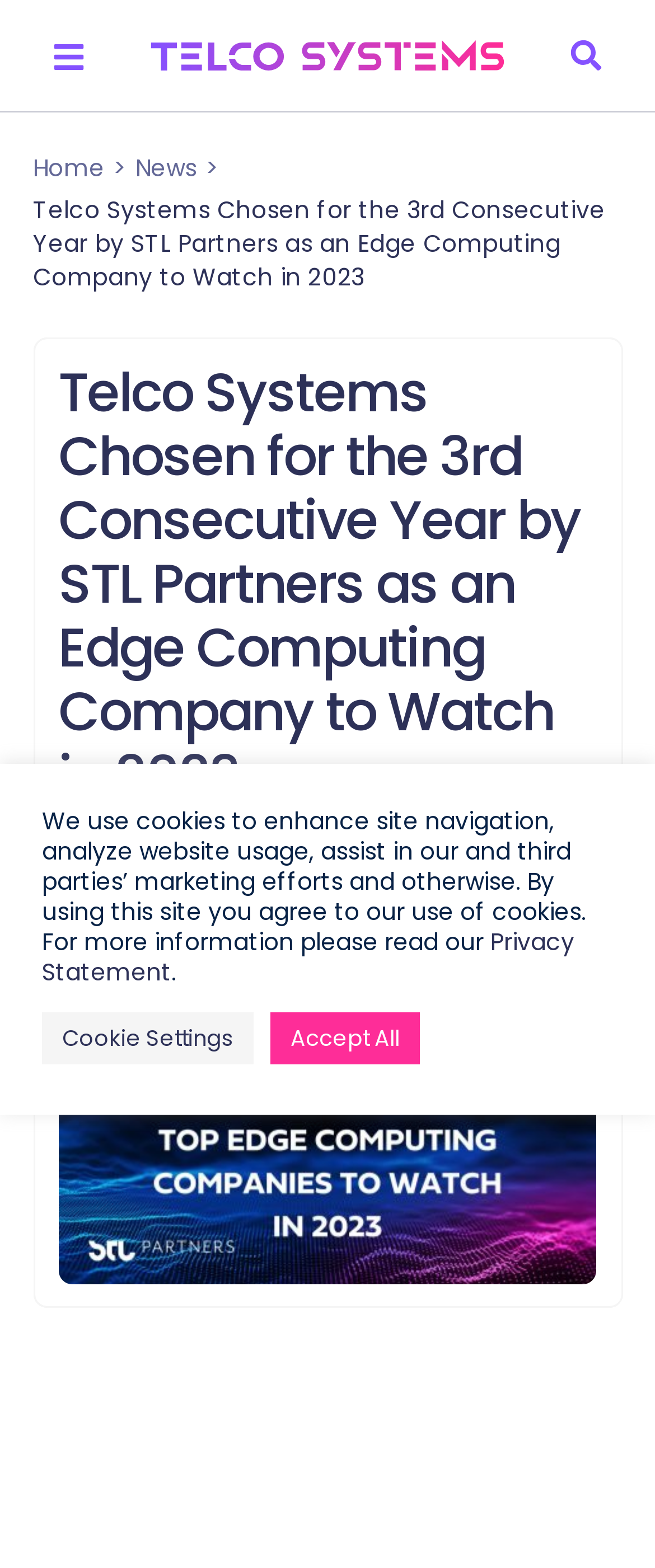What is the date of the news article?
Look at the image and answer the question using a single word or phrase.

February 23, 2023